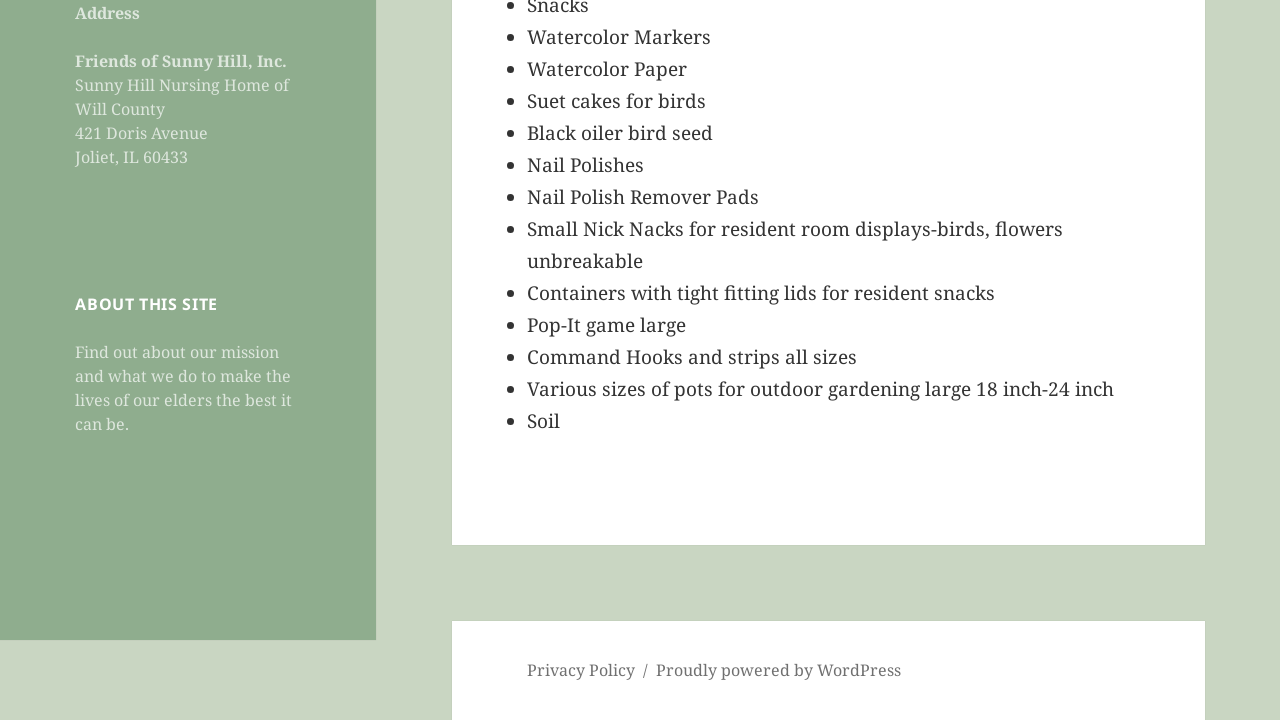Given the description of the UI element: "Privacy Policy", predict the bounding box coordinates in the form of [left, top, right, bottom], with each value being a float between 0 and 1.

[0.412, 0.916, 0.496, 0.948]